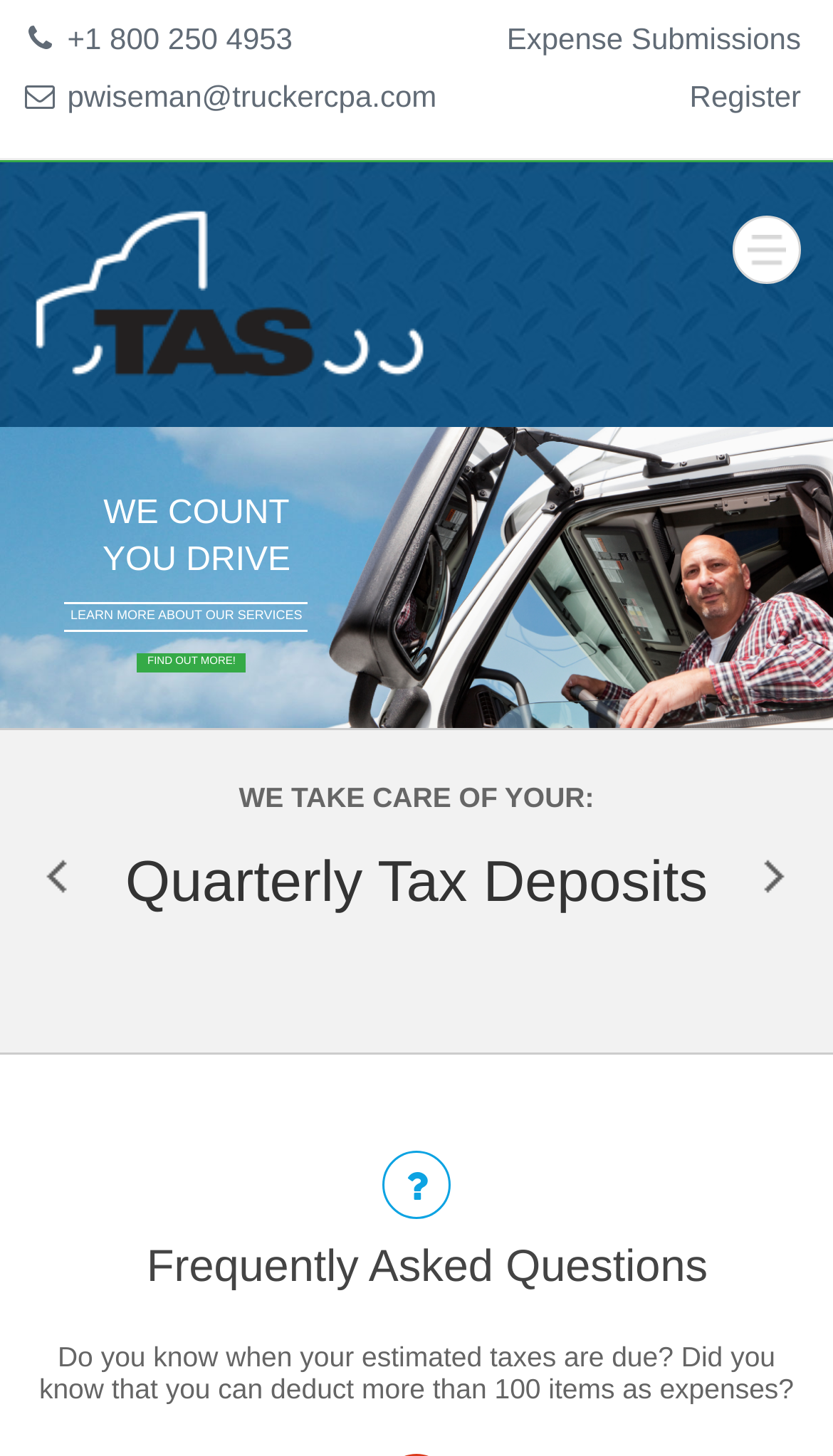Locate the coordinates of the bounding box for the clickable region that fulfills this instruction: "Send an email".

[0.081, 0.054, 0.524, 0.077]